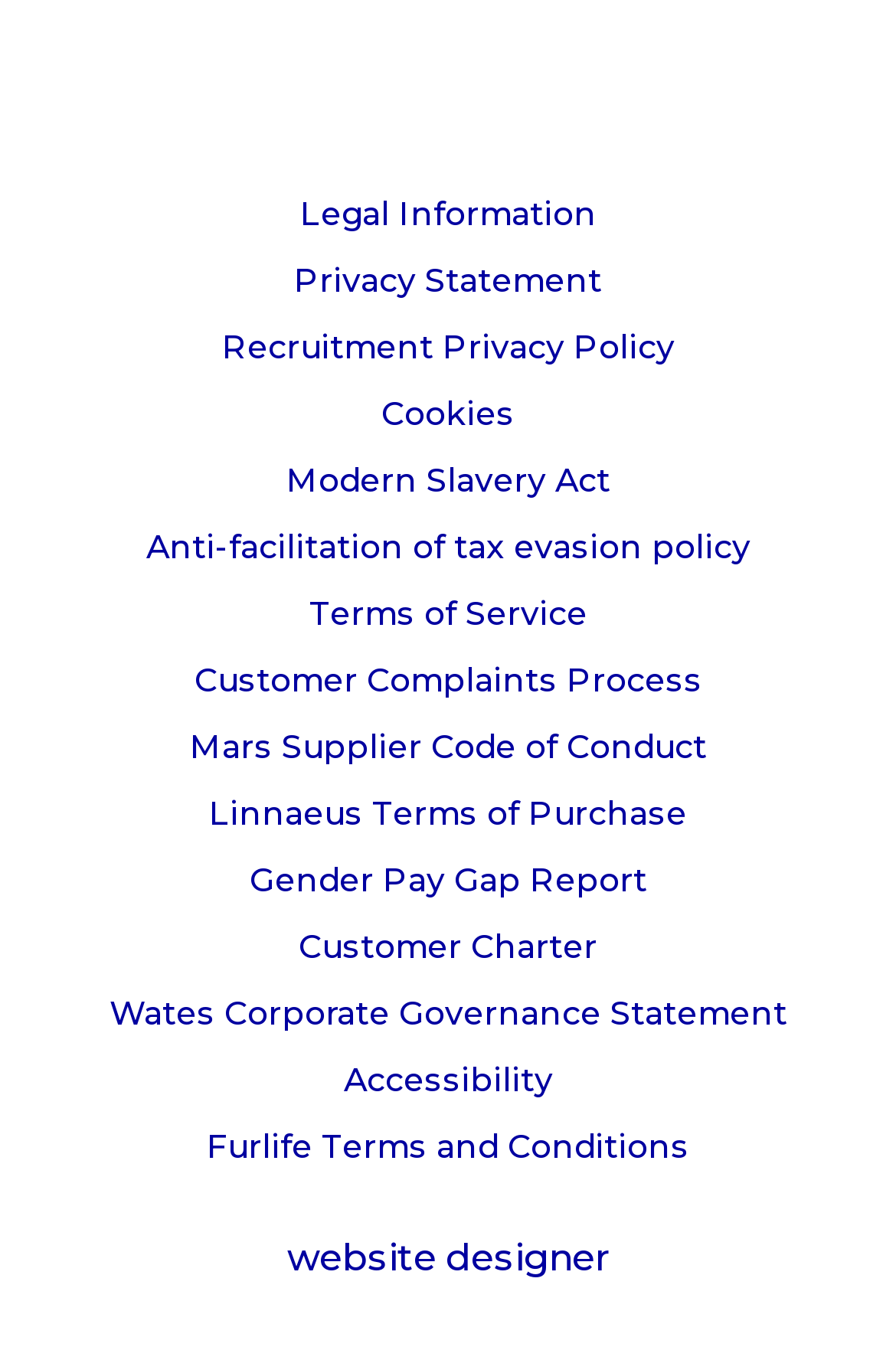Can you specify the bounding box coordinates of the area that needs to be clicked to fulfill the following instruction: "View more funding options"?

None